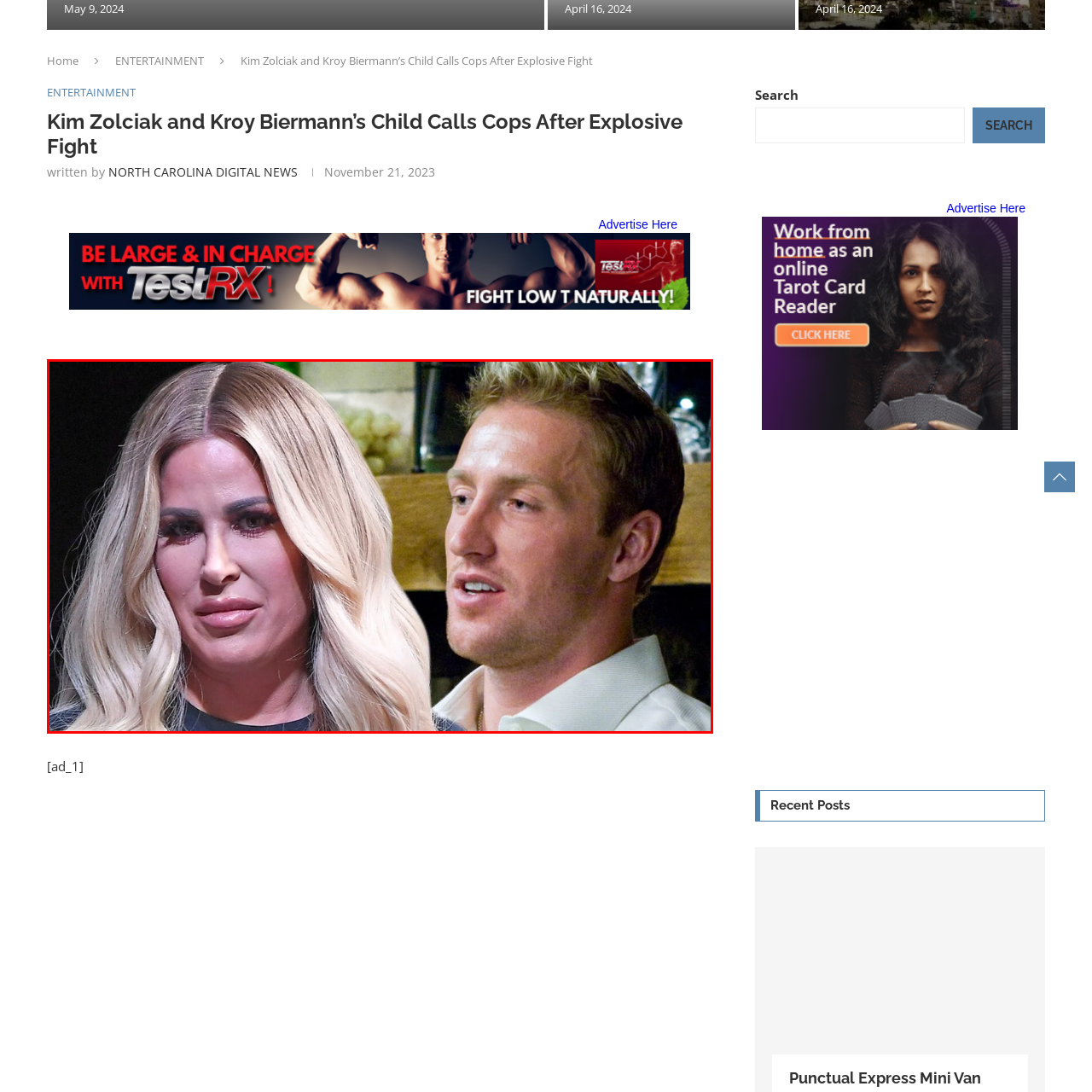Please provide a thorough description of the image inside the red frame.

The image showcases a tense moment between reality TV personalities Kim Zolciak and Kroy Biermann. Zolciak, on the left, appears emotional, with her long, flowing blonde hair framing her face as she gazes with a serious expression. On the right, Biermann is captured mid-sentence, looking polished in a light-colored shirt, his blonde hair styled neatly. The backdrop hints at a setting that includes elements of glamour, suggesting a scene filled with drama typical of their public life, especially amidst recent headlines mentioning a heated altercation involving their child and the police. This image encapsulates the intensity and complexities of their family dynamics.